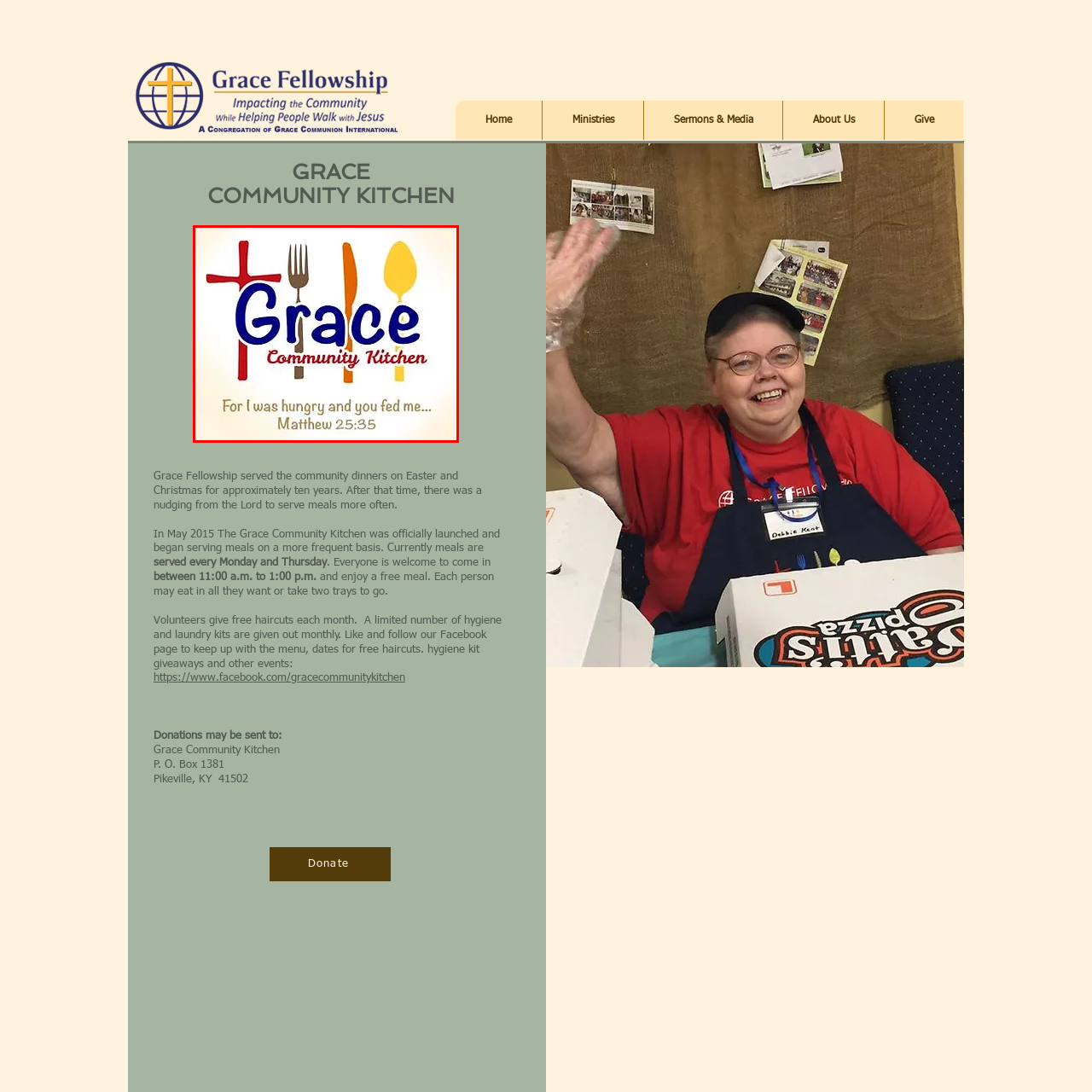Create an extensive caption describing the content of the image outlined in red.

The image features the logo of the "Grace Community Kitchen," which is symbolically illustrated with a combination of religious and dining elements. Prominently displayed is the word "Grace" in bold, blue letters, while beneath it, "Community Kitchen" is written in a slightly smaller, red font, emphasizing the mission of communal support. 

The design cleverly incorporates a cross, a fork, and a spoon, representing both faith and nourishment. At the bottom, a quote from Matthew 25:35 reads, "For I was hungry and you fed me," encapsulating the kitchen's commitment to serving those in need. This logo visually conveys a message of compassion and community service, inviting everyone to partake in the meals provided by the Grace Community Kitchen, which has been a vital resource for the community.